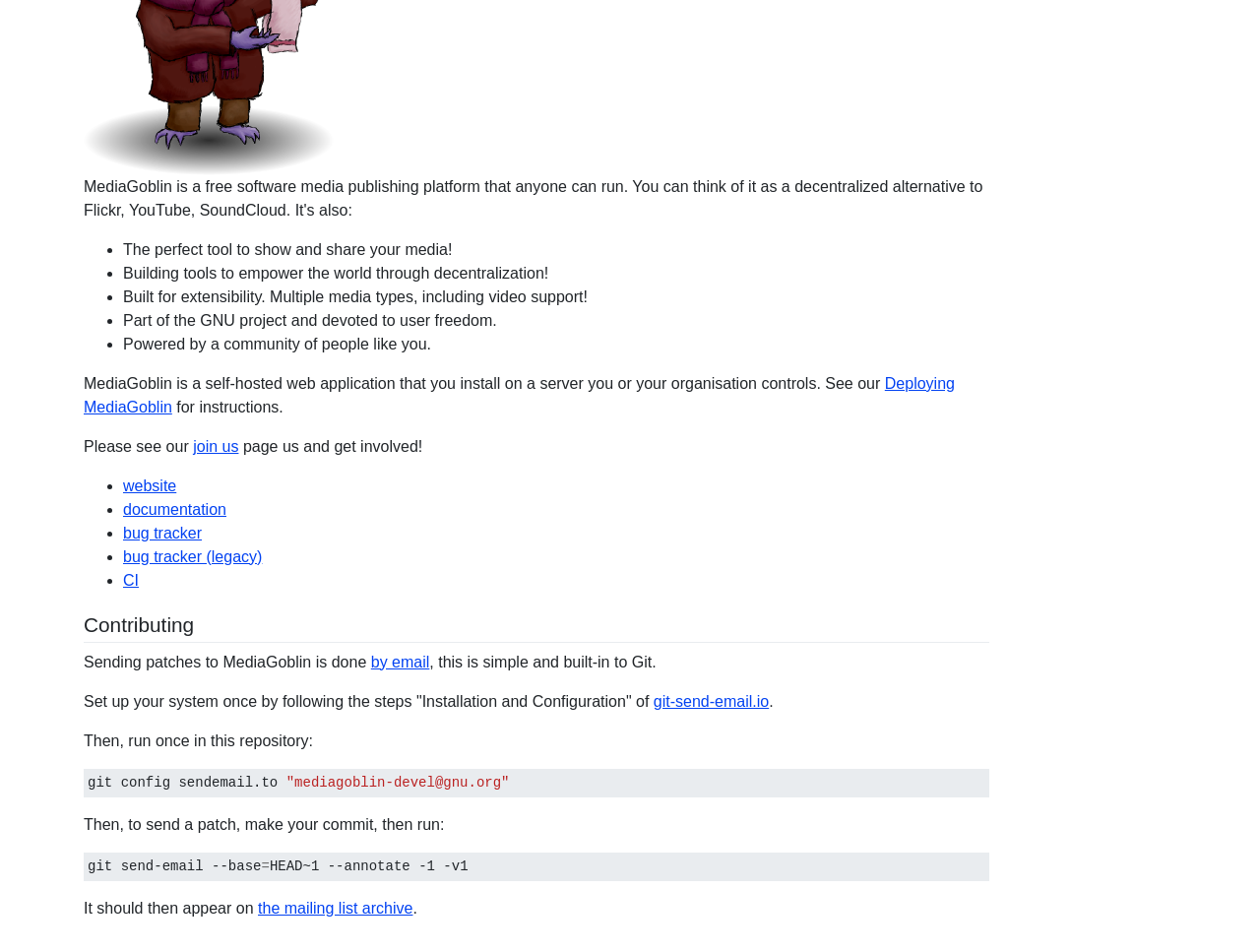Please provide the bounding box coordinate of the region that matches the element description: the mailing list archive. Coordinates should be in the format (top-left x, top-left y, bottom-right x, bottom-right y) and all values should be between 0 and 1.

[0.205, 0.945, 0.328, 0.962]